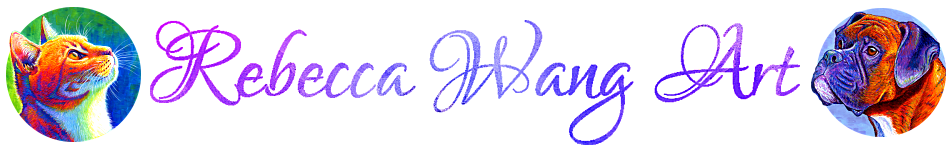What is the color of the cat's portrait?
Using the picture, provide a one-word or short phrase answer.

Warm hues